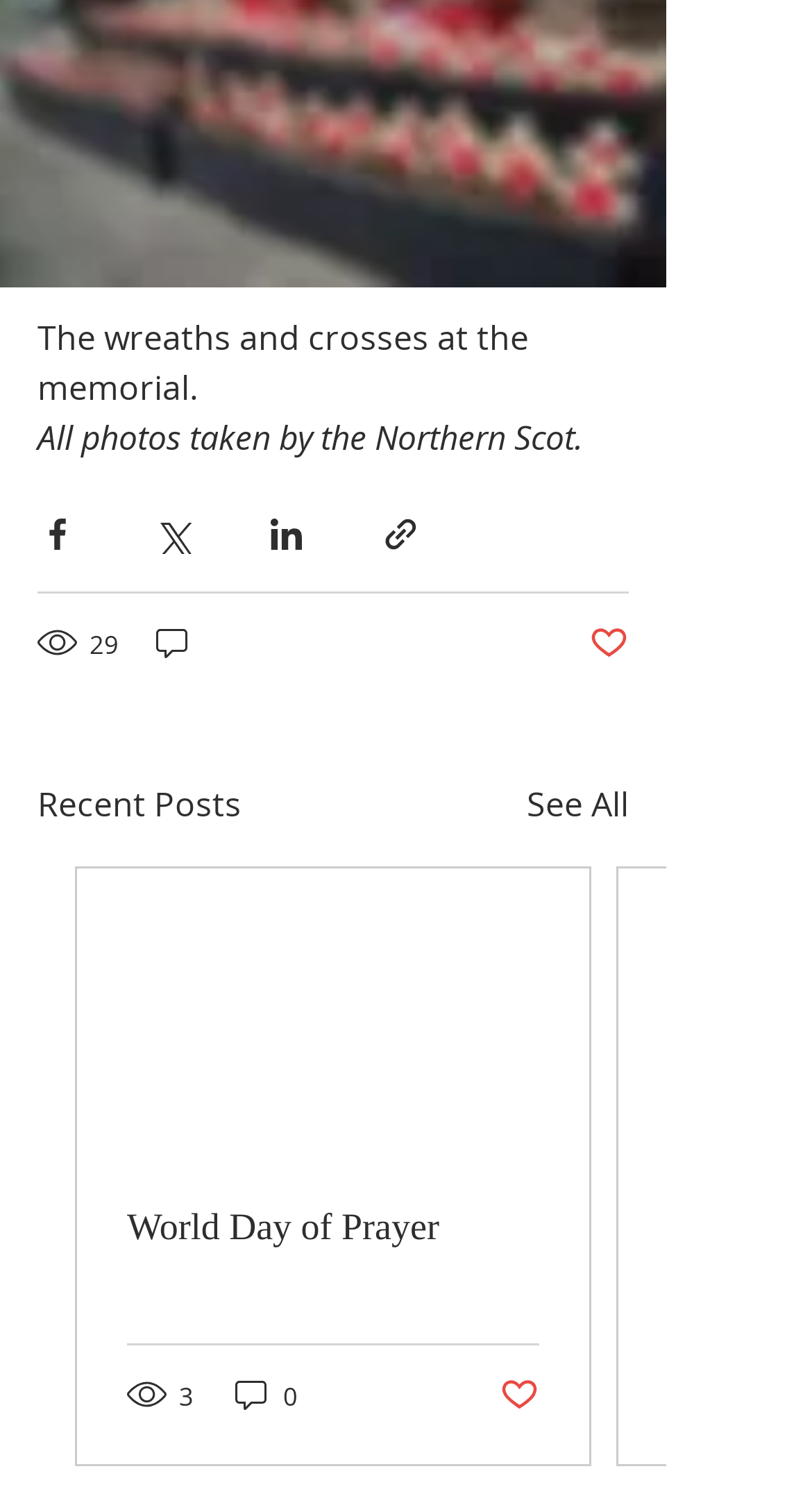Given the content of the image, can you provide a detailed answer to the question?
How many recent posts are shown?

I looked for the section labeled 'Recent Posts' and found only one post is shown, which is the one with the text 'The wreaths and crosses at the memorial.'.